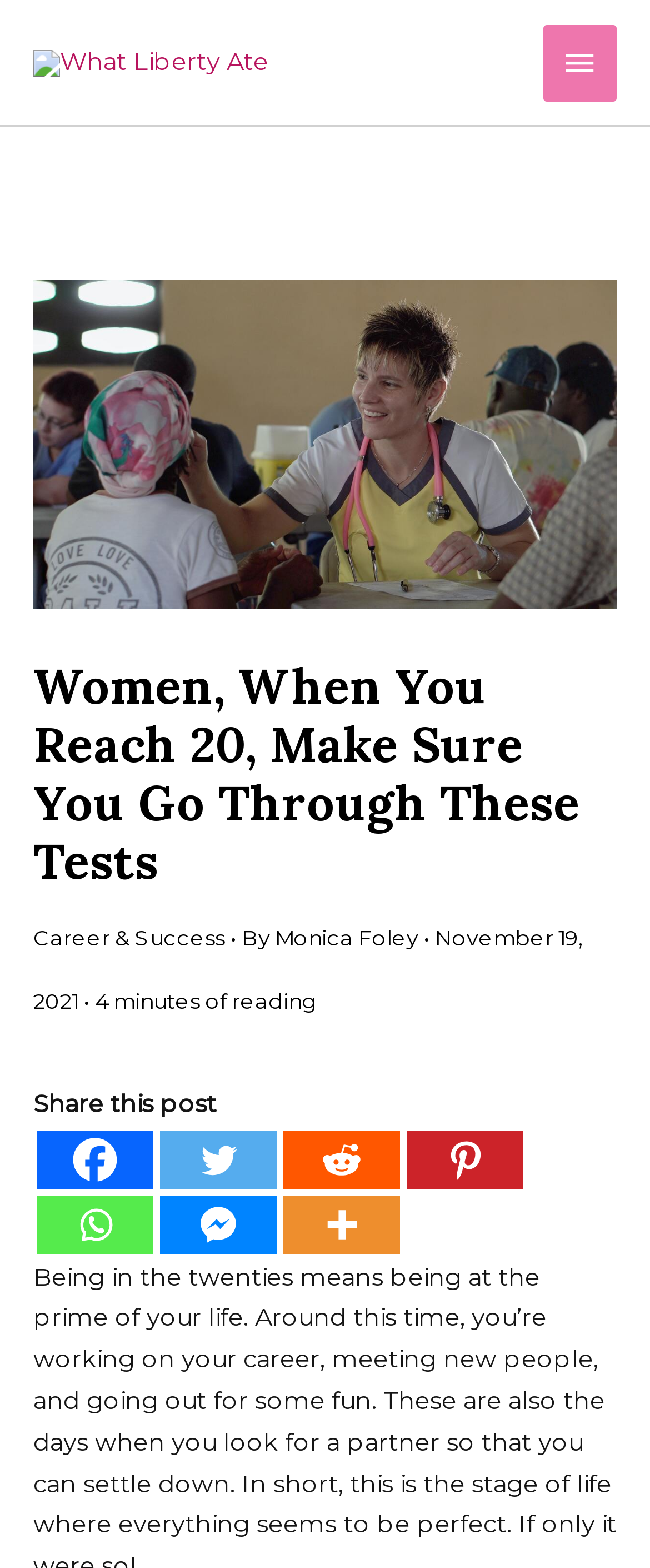What is the date of the article?
Based on the image, provide your answer in one word or phrase.

November 19, 2021